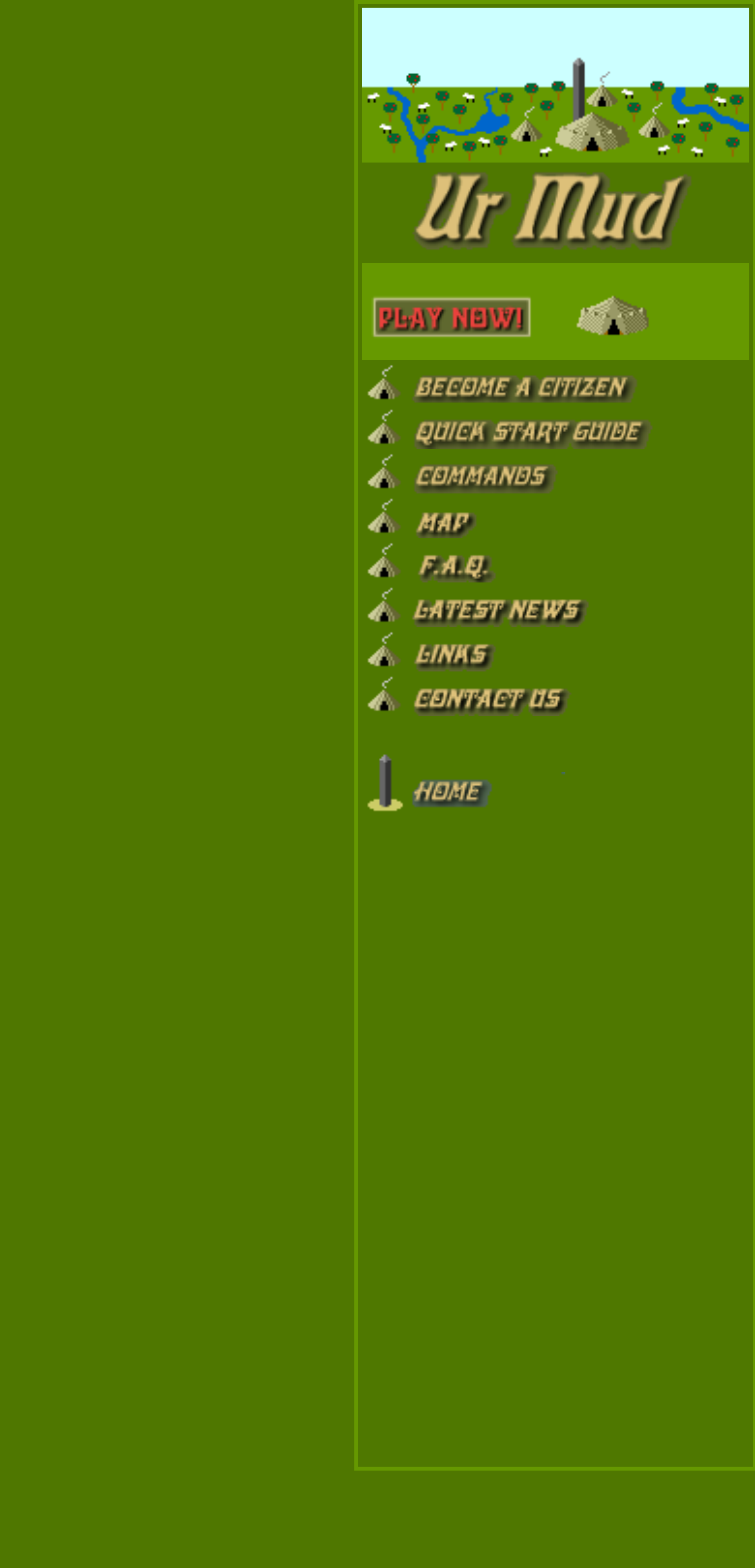Please analyze the image and give a detailed answer to the question:
What is the name of the website?

The name of the website can be found in the top-left corner of the webpage, where it says 'Ur Mud' with an image next to it.